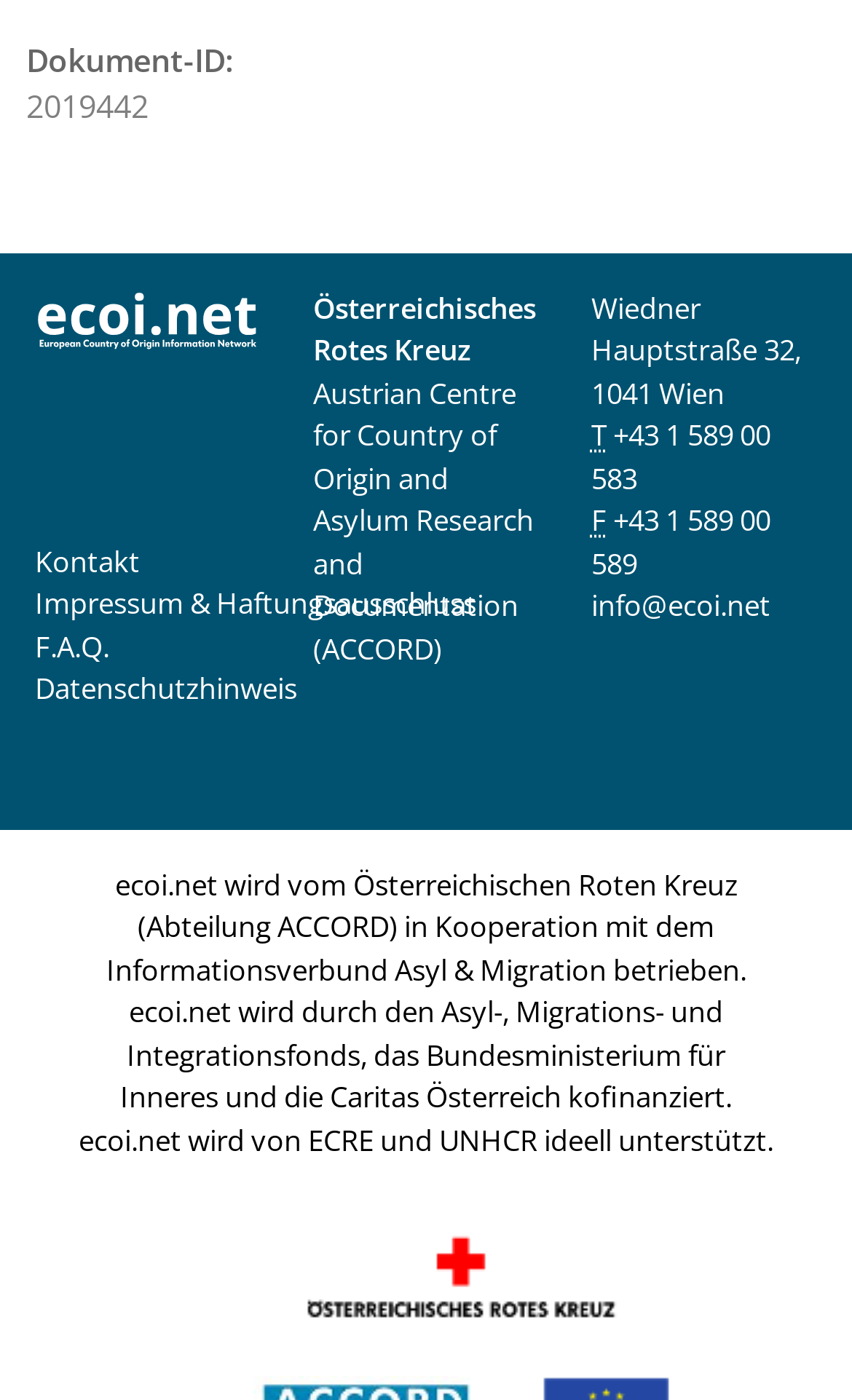Provide the bounding box coordinates of the section that needs to be clicked to accomplish the following instruction: "Access 'Expert Q&A'."

None